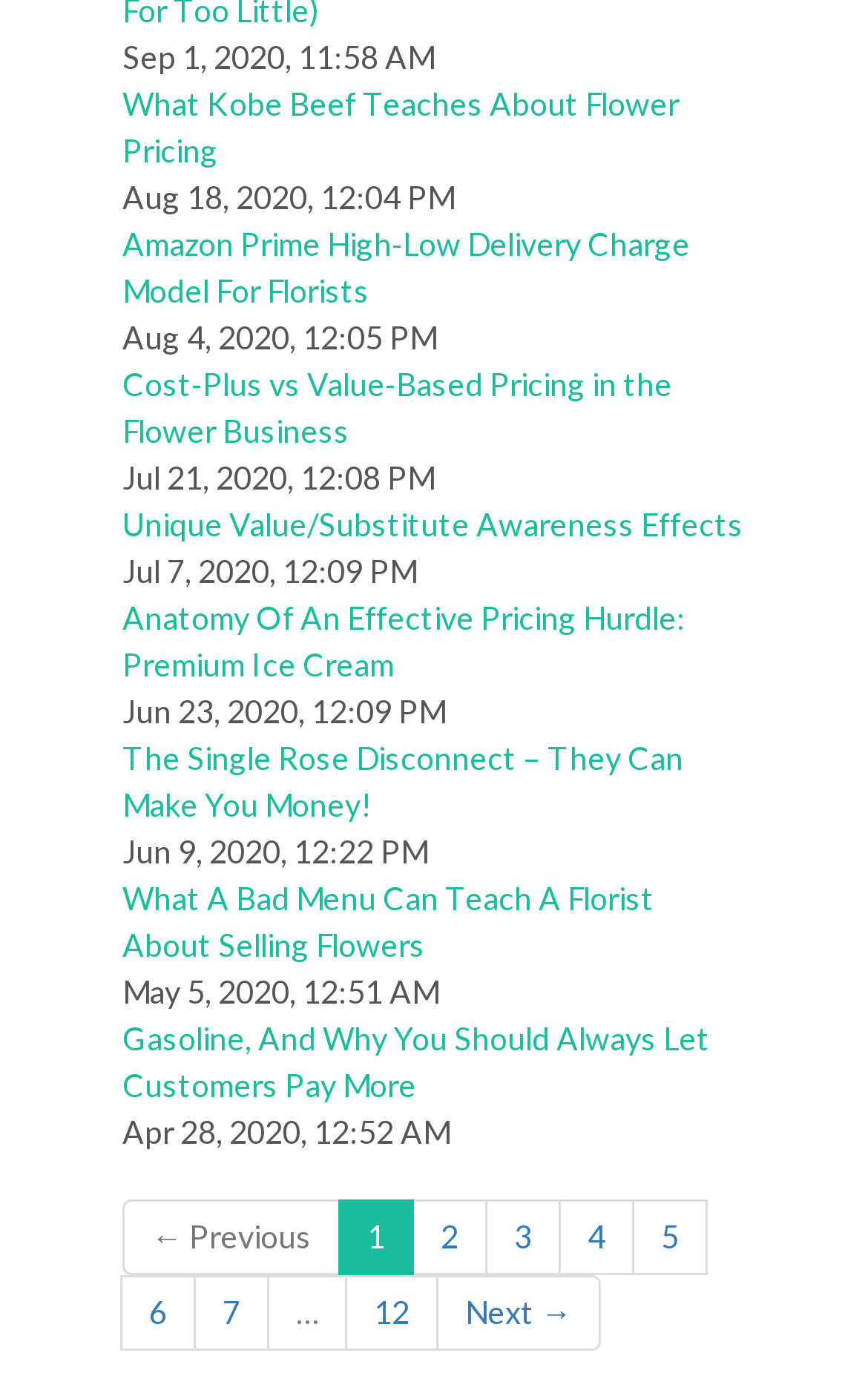Determine the coordinates of the bounding box that should be clicked to complete the instruction: "Read about Amazon Prime high-low delivery charge model". The coordinates should be represented by four float numbers between 0 and 1: [left, top, right, bottom].

[0.141, 0.16, 0.795, 0.221]